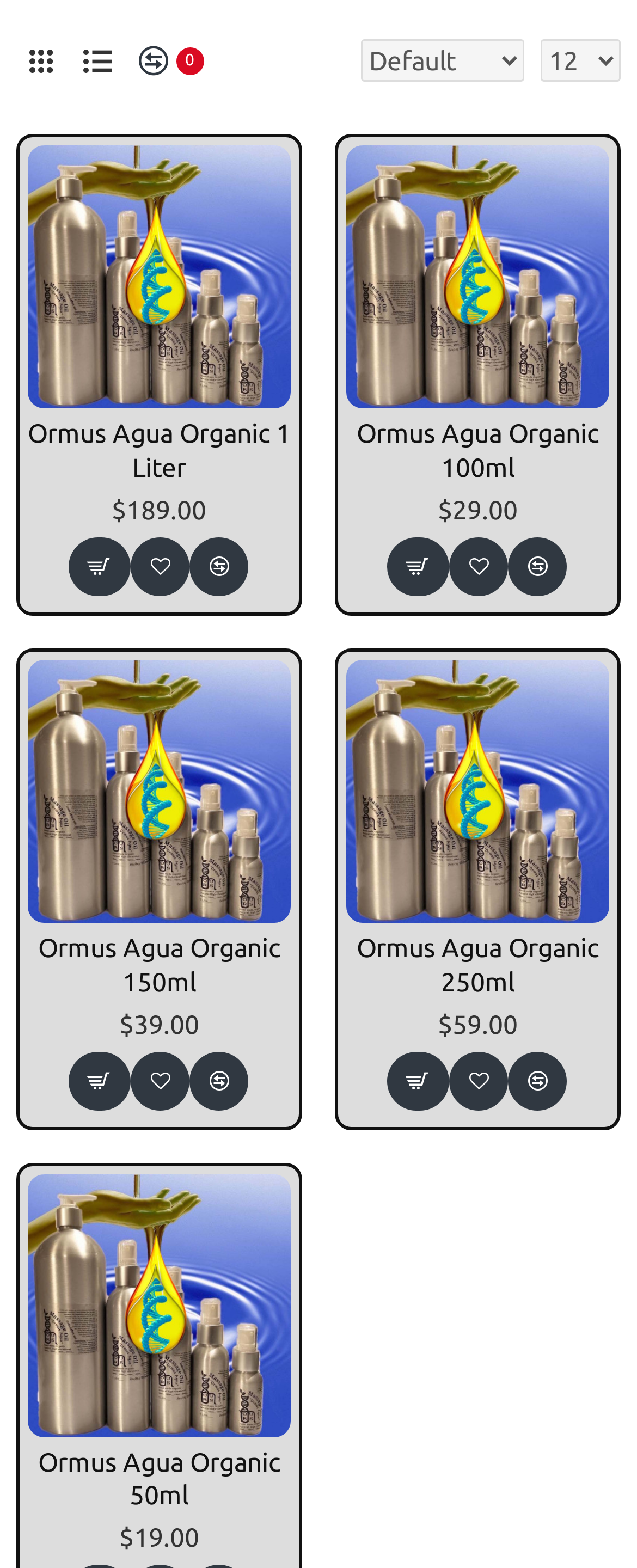Specify the bounding box coordinates of the area to click in order to execute this command: 'Click the heart icon on the 50ml product'. The coordinates should consist of four float numbers ranging from 0 to 1, and should be formatted as [left, top, right, bottom].

[0.109, 0.67, 0.206, 0.708]